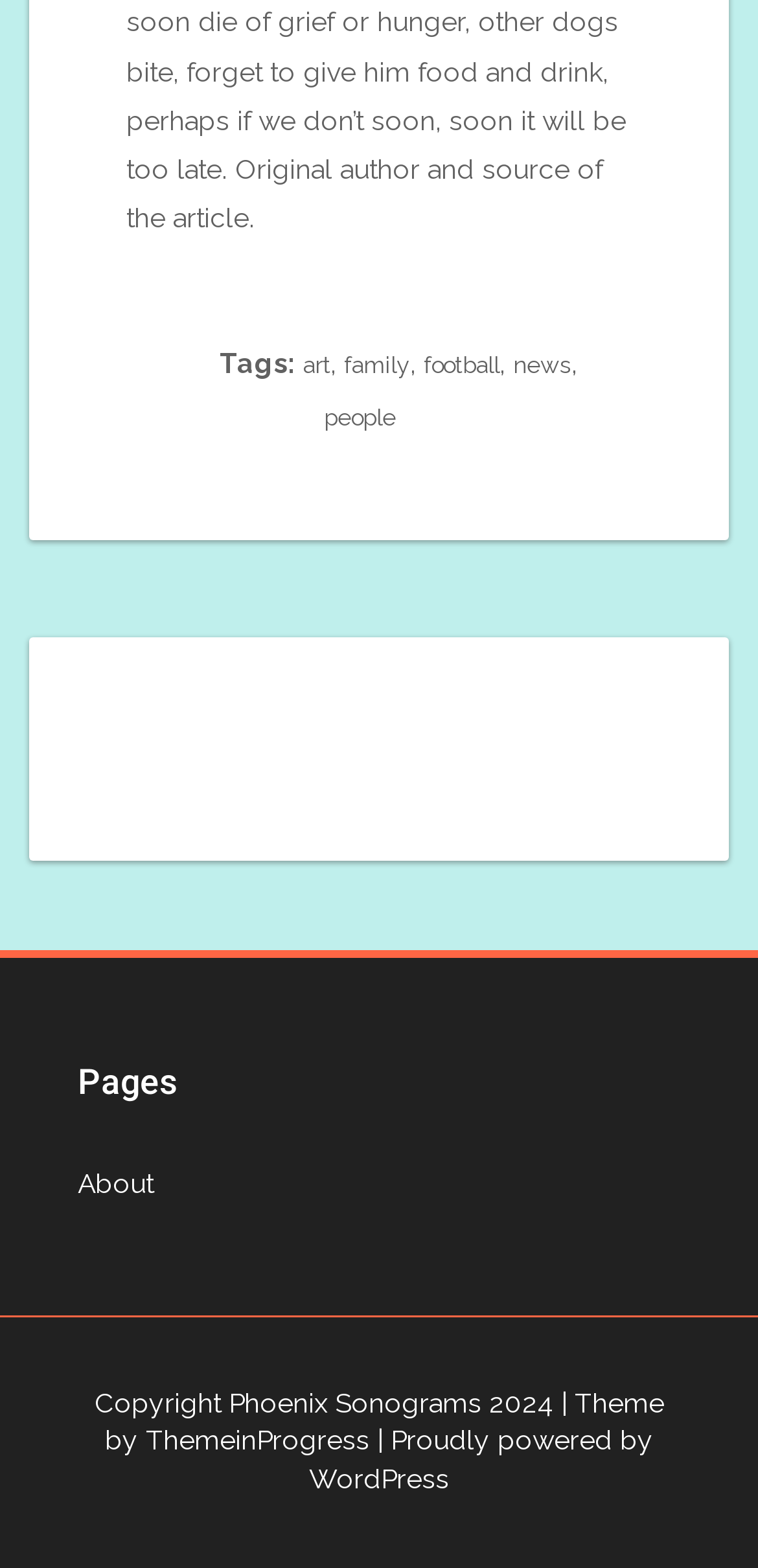Predict the bounding box of the UI element that fits this description: "| Proudly powered by WordPress".

[0.408, 0.909, 0.862, 0.953]